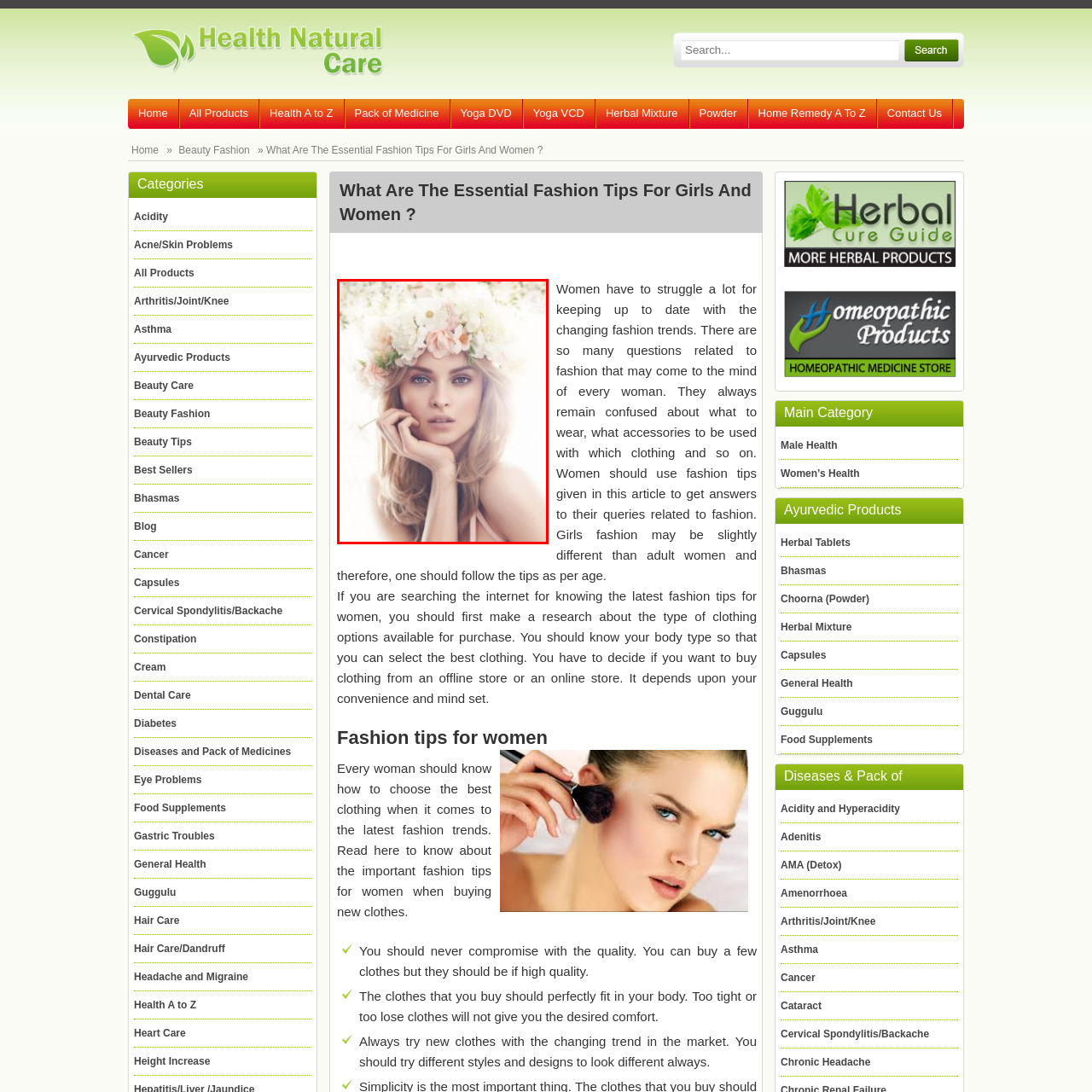What is on the woman's head?
Please review the image inside the red bounding box and answer using a single word or phrase.

A flower crown